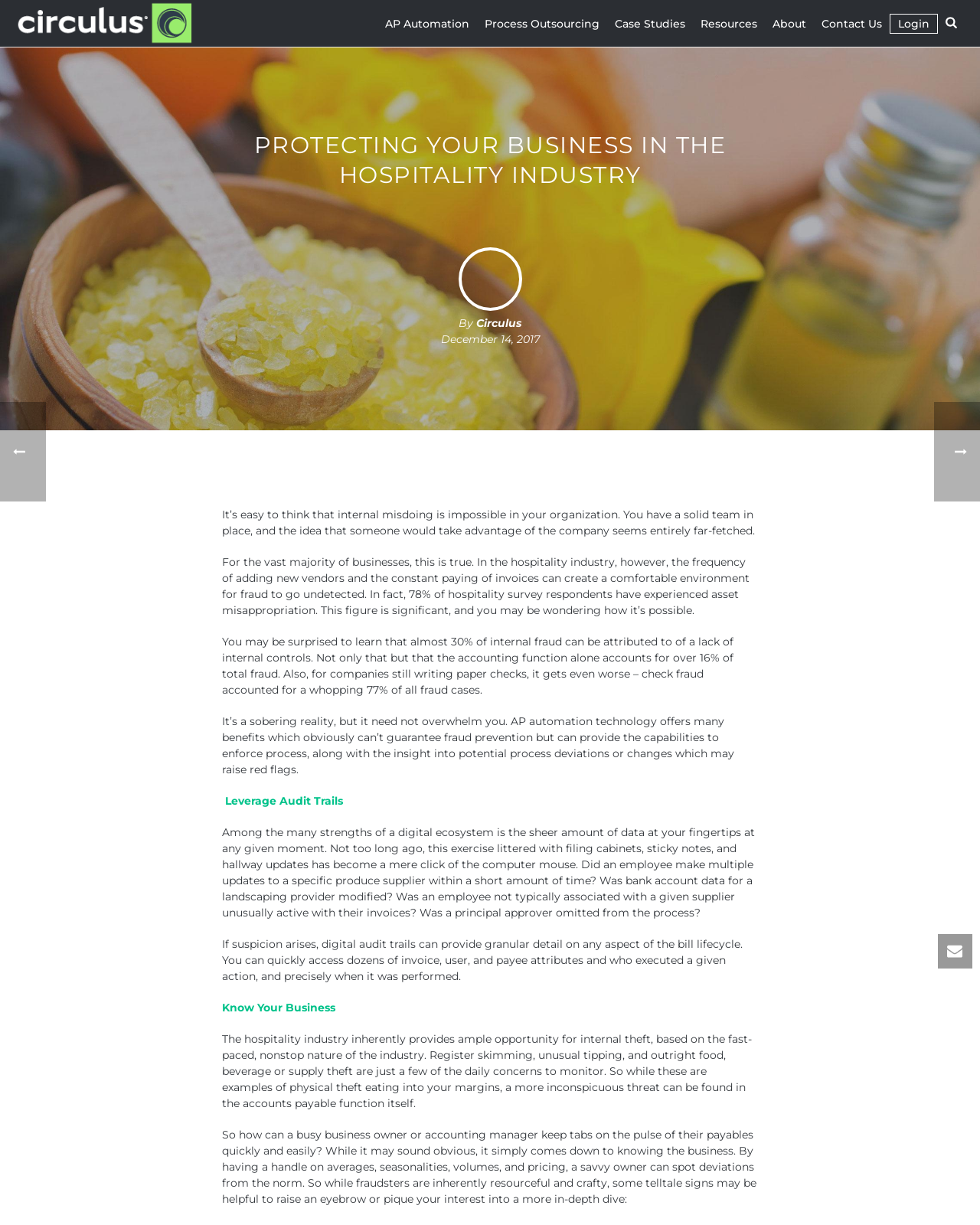Locate the bounding box coordinates of the clickable part needed for the task: "View Case Studies".

[0.62, 0.012, 0.707, 0.027]